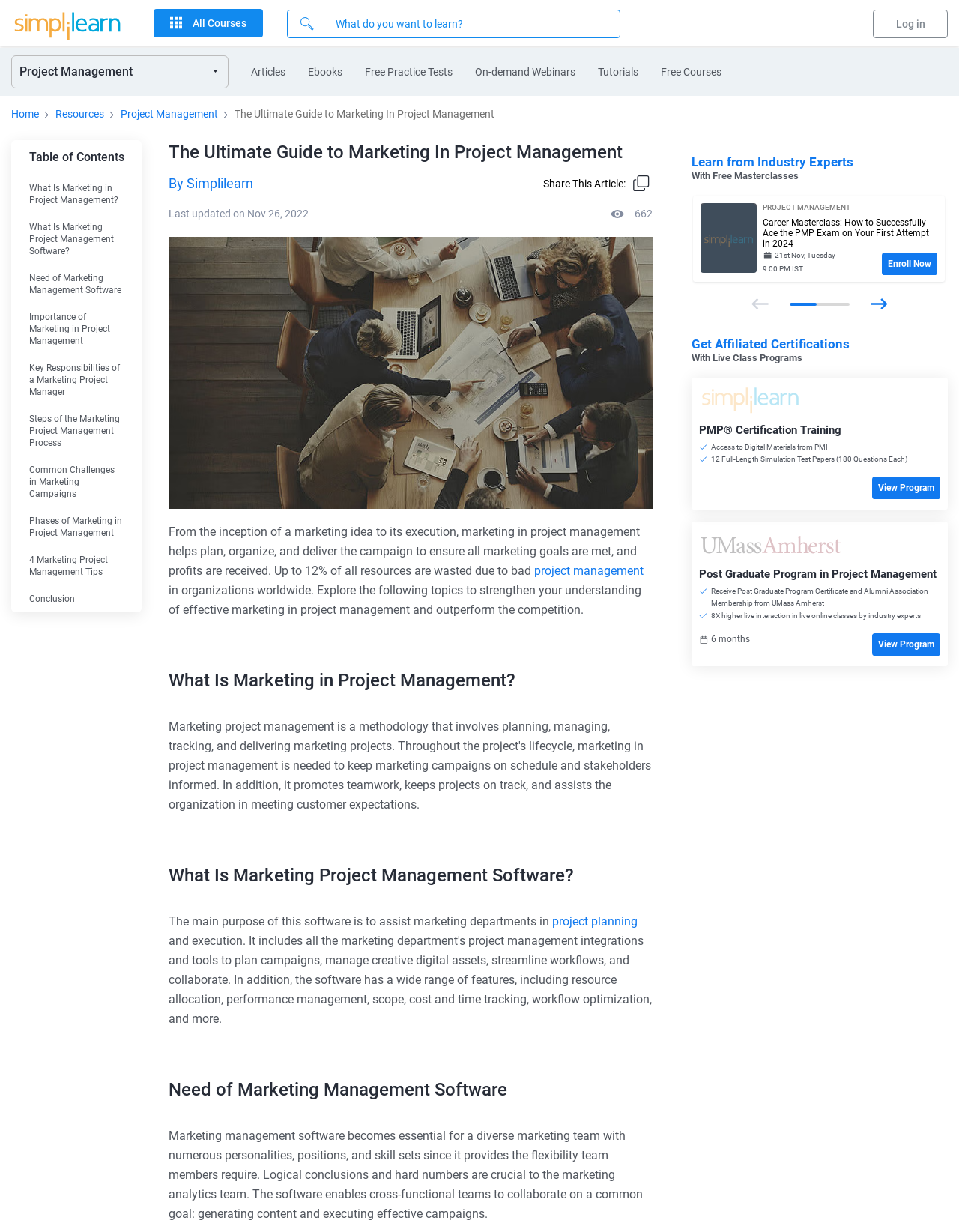Locate the bounding box of the UI element with the following description: "4 Marketing Project Management Tips".

[0.012, 0.443, 0.148, 0.475]